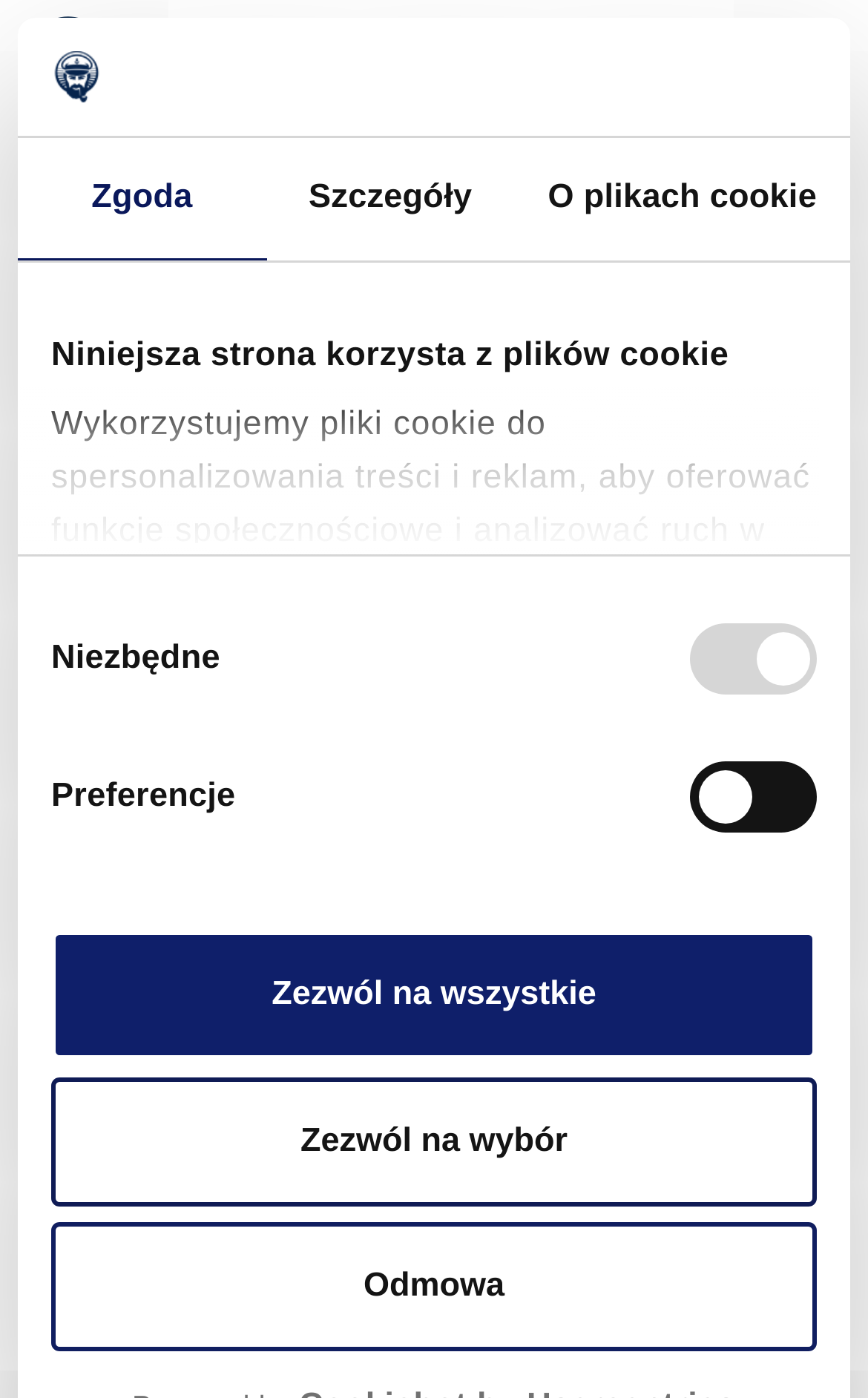What is the purpose of the checkboxes?
Refer to the image and give a detailed answer to the query.

The checkboxes are part of the 'Consent Selection' group, which allows users to select their preferences for cookie usage. The options include 'Niezbędne' (necessary), 'Preferencje' (preferences), 'Statystyka' (statistics), and 'Marketing' (marketing). By checking these boxes, users can control how their data is used.